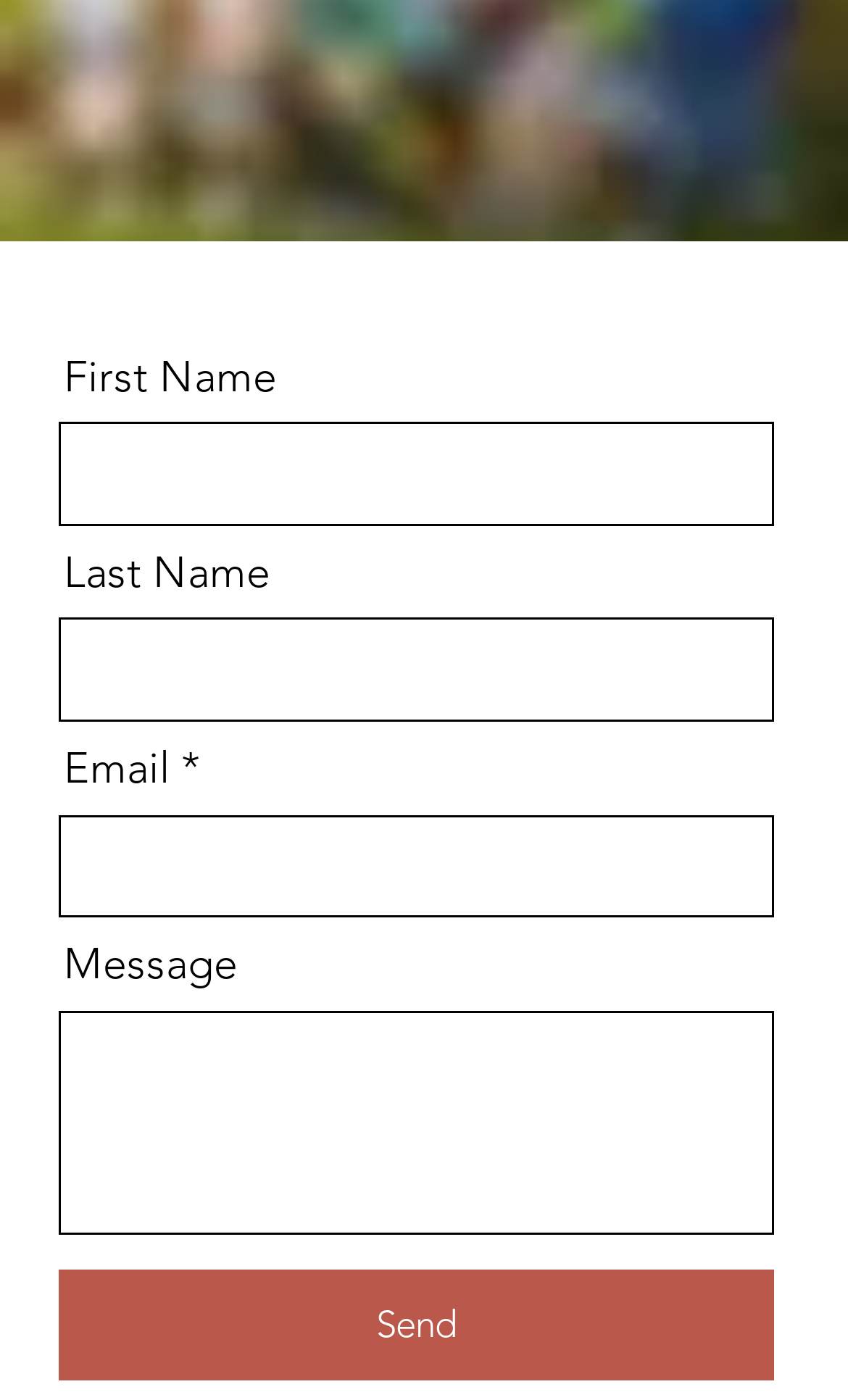Please determine the bounding box coordinates of the element's region to click in order to carry out the following instruction: "Type a message". The coordinates should be four float numbers between 0 and 1, i.e., [left, top, right, bottom].

[0.056, 0.129, 0.749, 0.261]